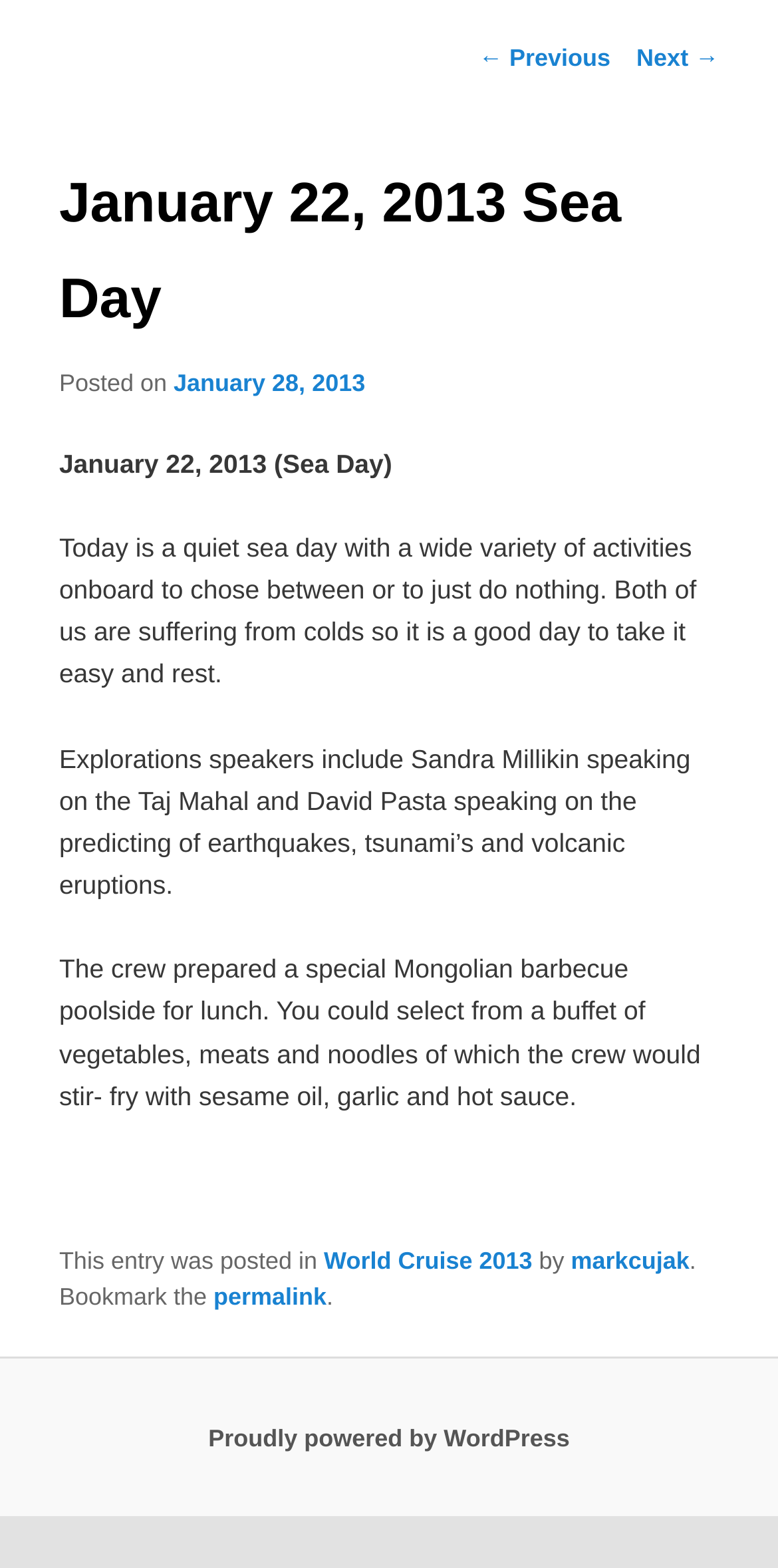Given the description "Proudly powered by WordPress", determine the bounding box of the corresponding UI element.

[0.268, 0.908, 0.732, 0.926]